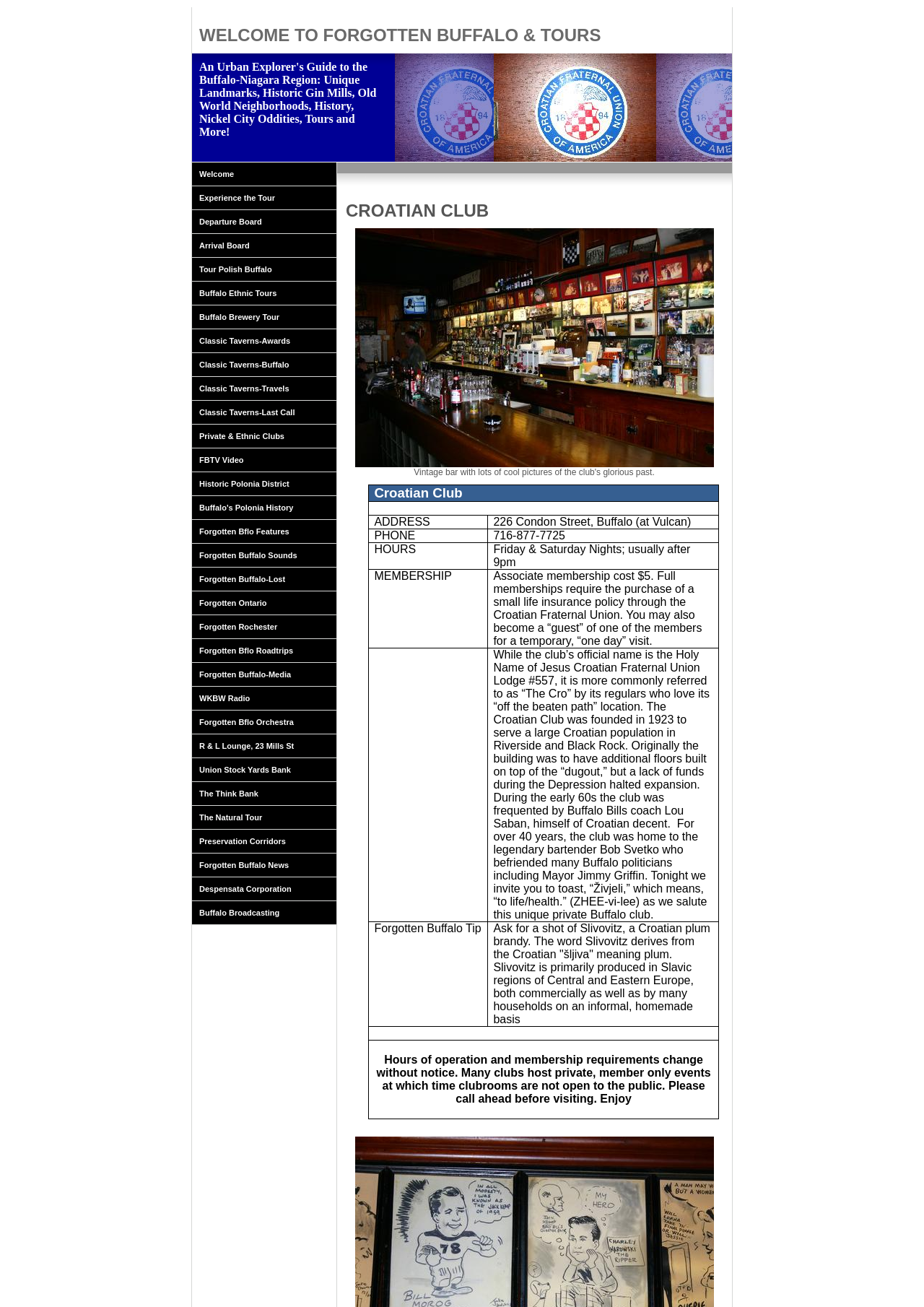What is the theme of the 'Buffalo Ethnic Tours' link?
Look at the image and respond with a one-word or short-phrase answer.

Ethnic tours